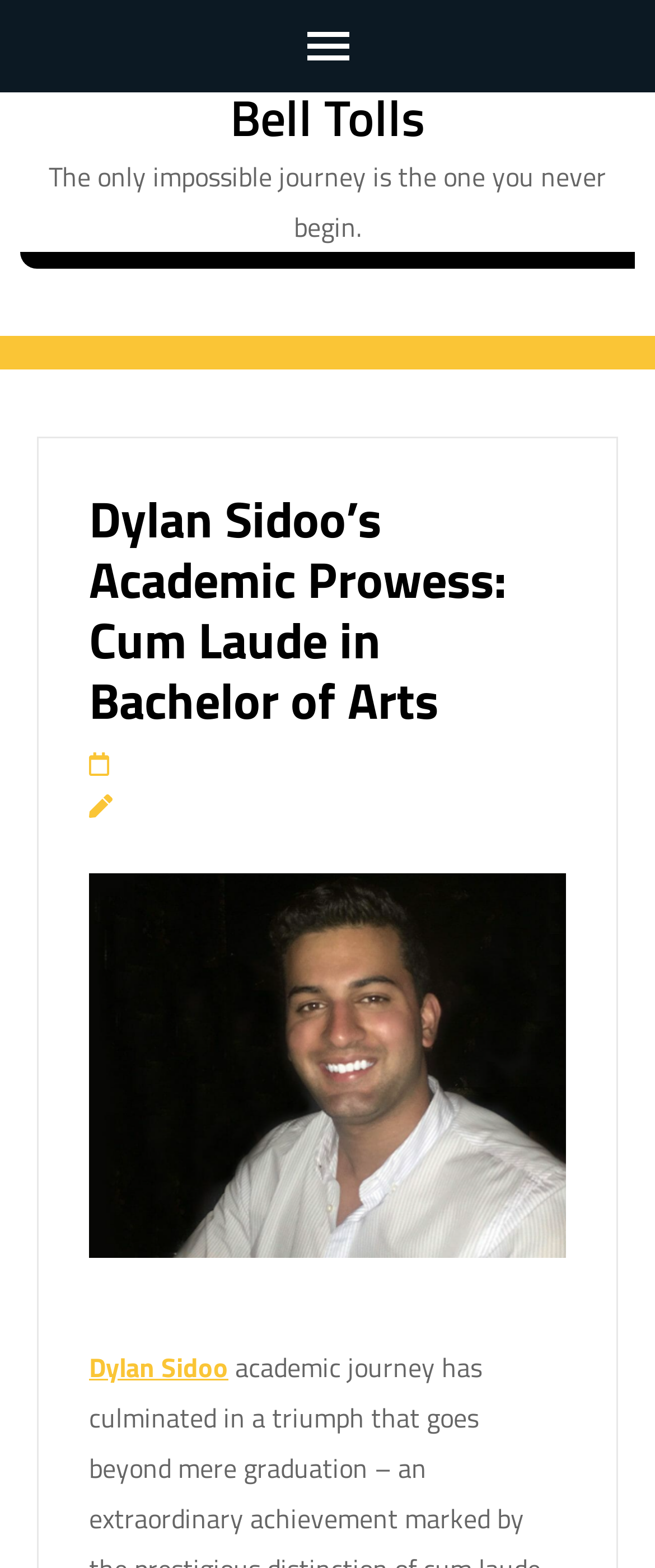Use the details in the image to answer the question thoroughly: 
What is the quote on the webpage?

I found the quote on the webpage by looking at the StaticText element with the text 'The only impossible journey is the one you never begin.' which is located at coordinates [0.074, 0.1, 0.926, 0.157].